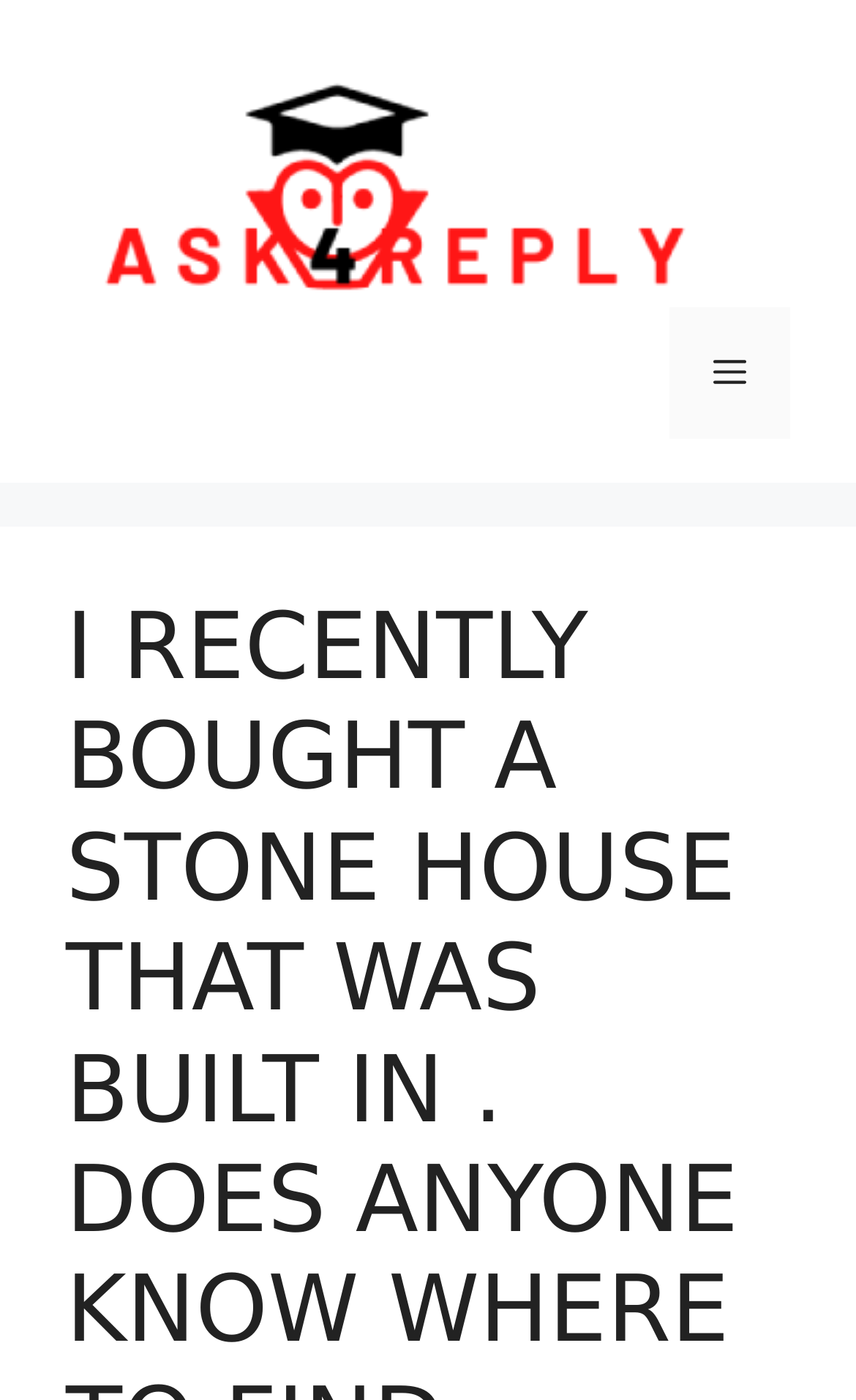Identify and extract the main heading from the webpage.

I RECENTLY BOUGHT A STONE HOUSE THAT WAS BUILT IN . DOES ANYONE KNOW WHERE TO FIND GRANTS FOR RESTORATION?